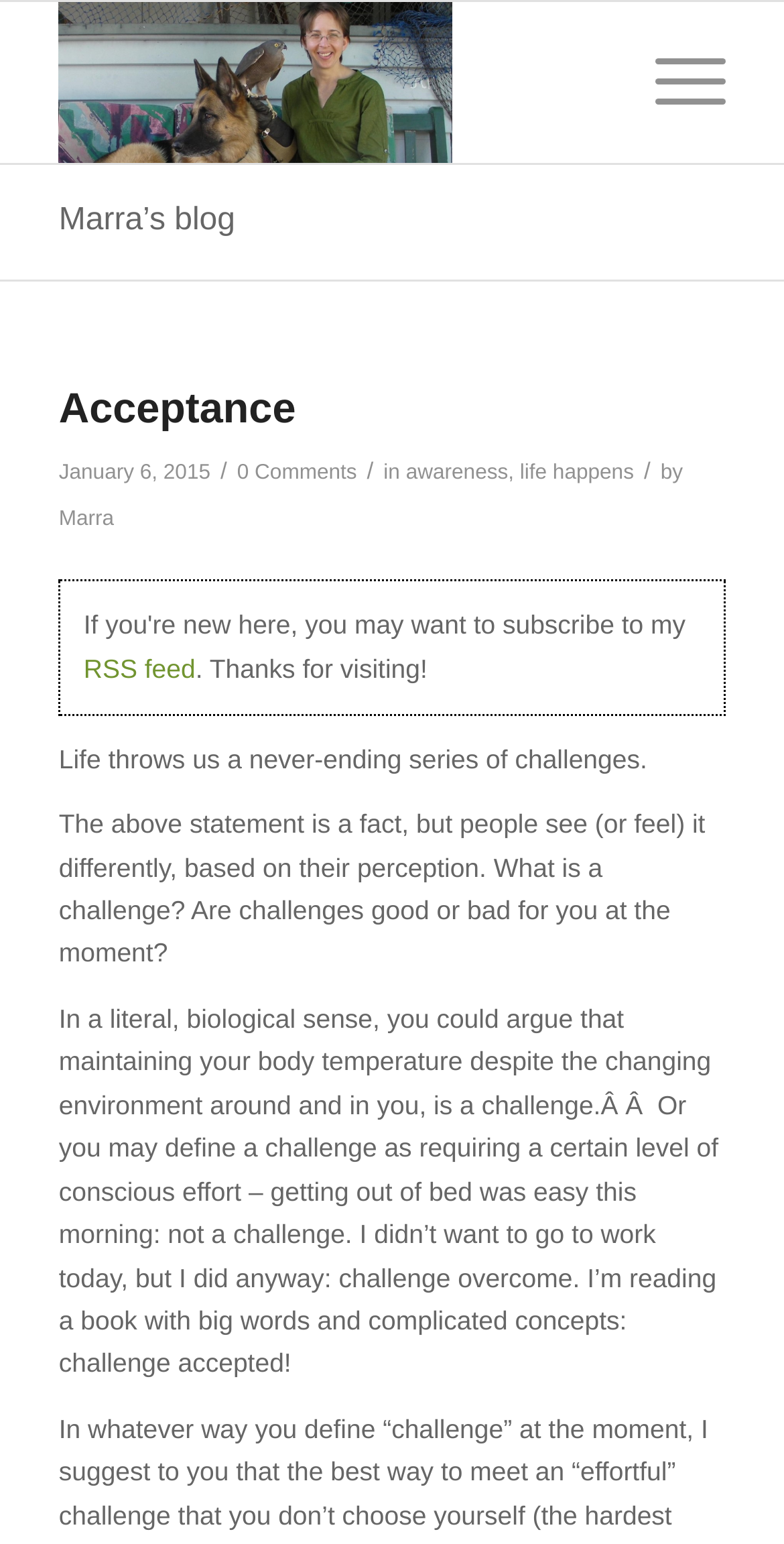What is the main idea of the blog post?
Answer briefly with a single word or phrase based on the image.

Challenges in life